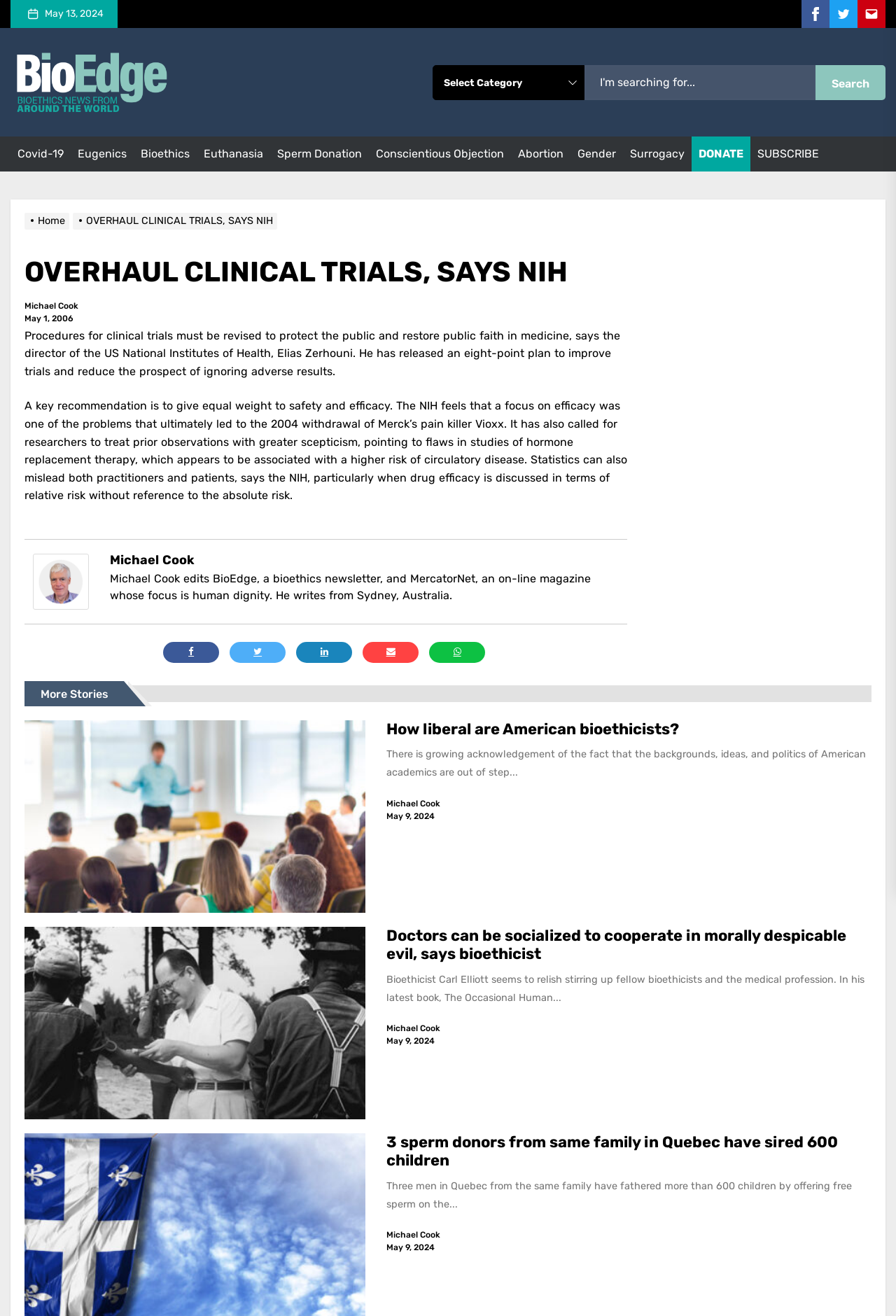Given the element description: "name="s" placeholder="I'm searching for..."", predict the bounding box coordinates of this UI element. The coordinates must be four float numbers between 0 and 1, given as [left, top, right, bottom].

[0.652, 0.049, 0.91, 0.076]